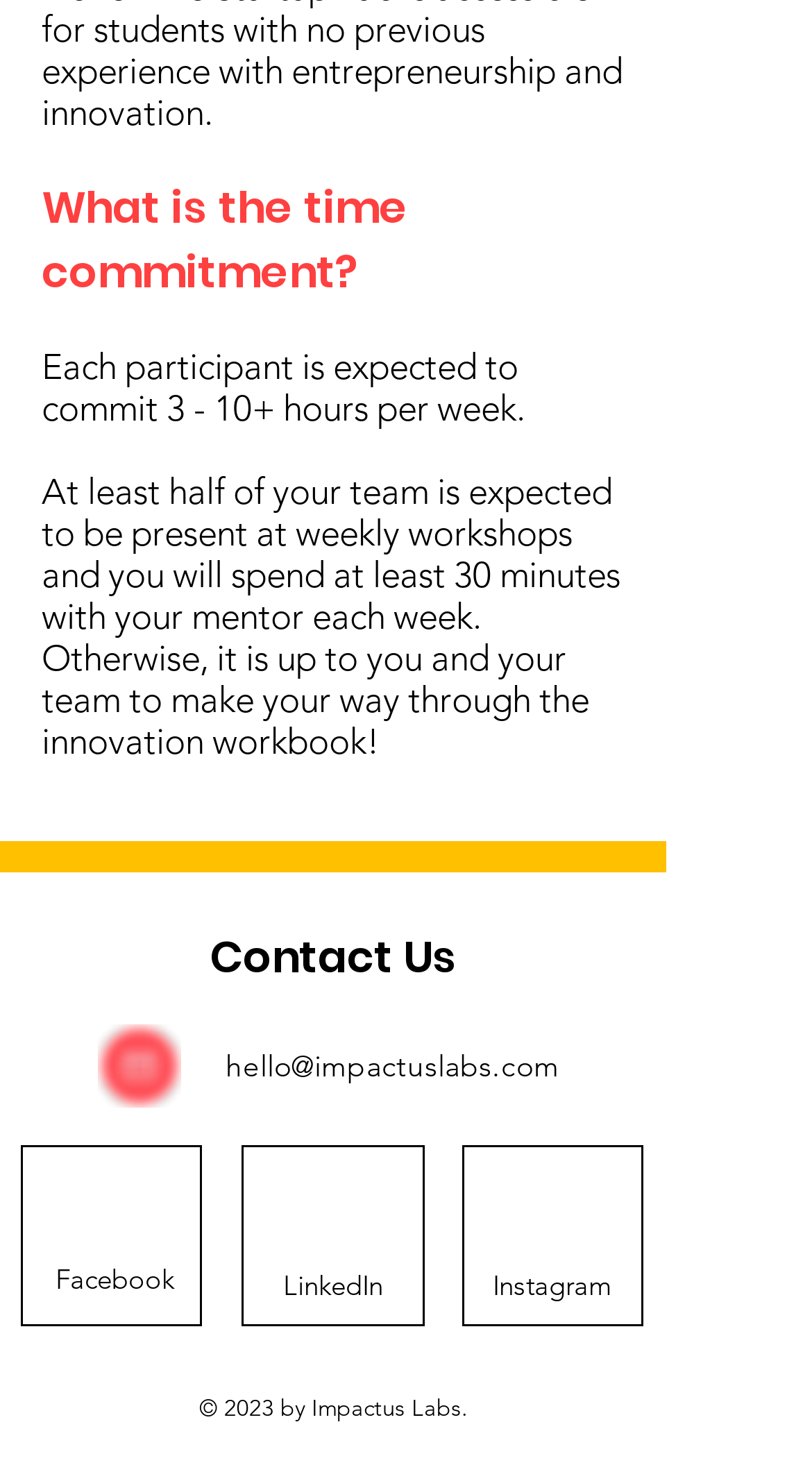What is the expected weekly time commitment?
Using the image, answer in one word or phrase.

3-10+ hours